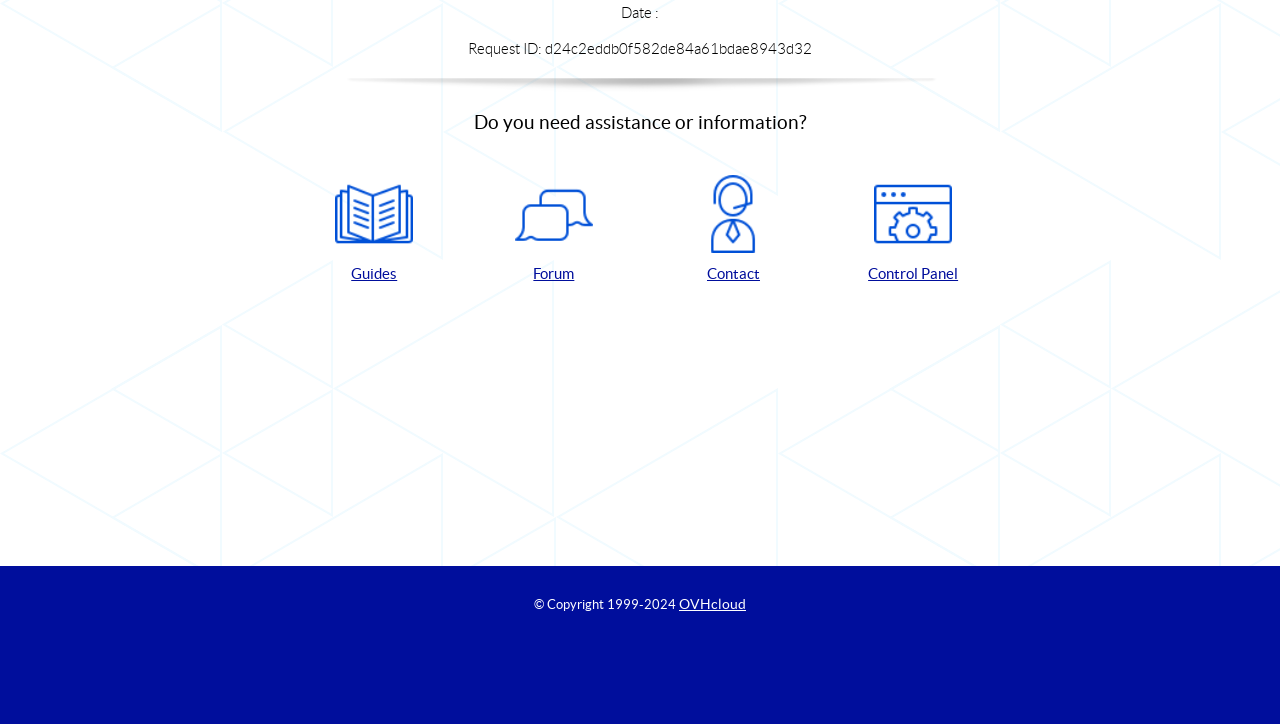Bounding box coordinates are given in the format (top-left x, top-left y, bottom-right x, bottom-right y). All values should be floating point numbers between 0 and 1. Provide the bounding box coordinate for the UI element described as: OVHcloud

[0.53, 0.823, 0.583, 0.845]